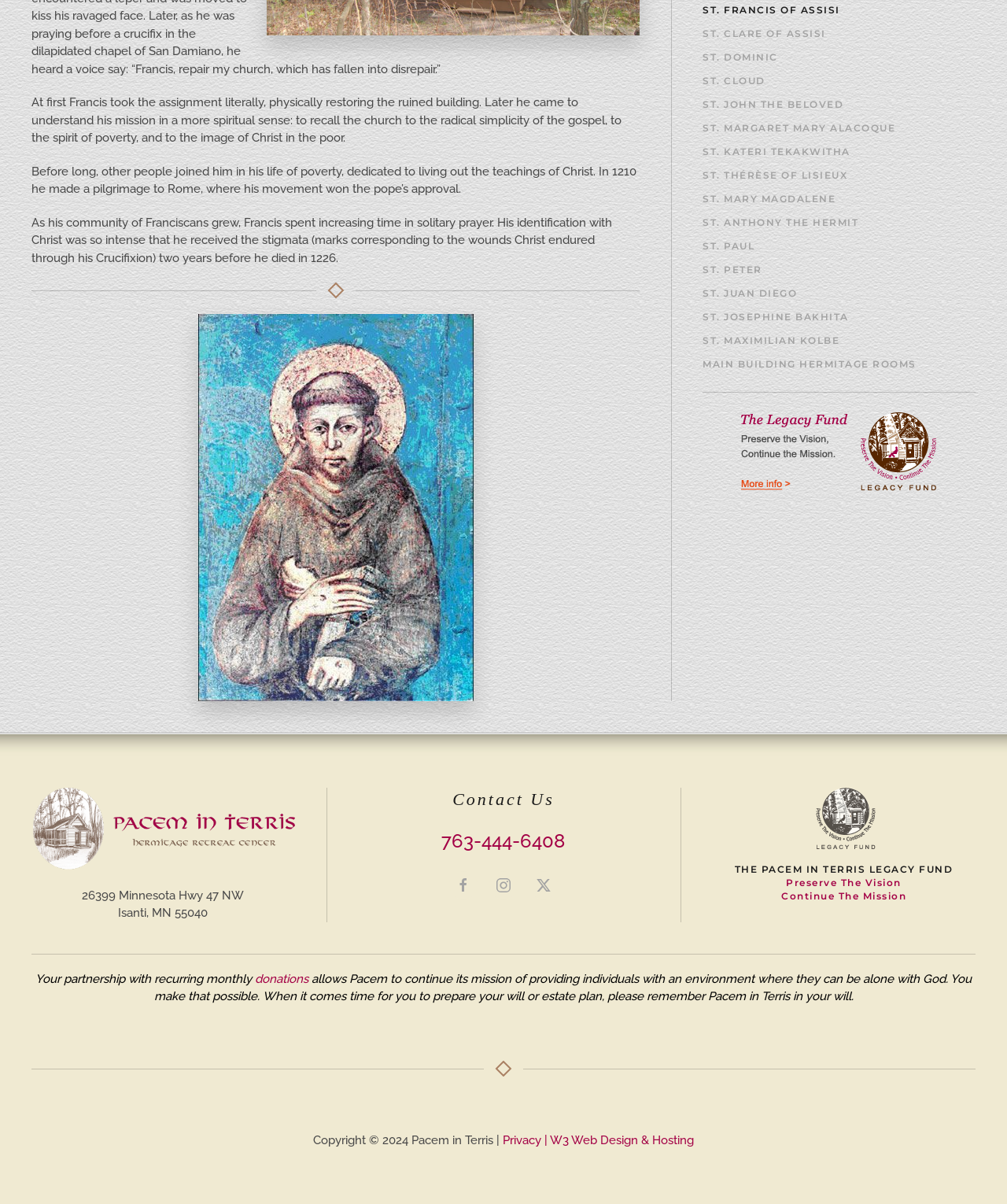Determine the bounding box for the UI element that matches this description: "St. Paul".

[0.698, 0.195, 0.969, 0.214]